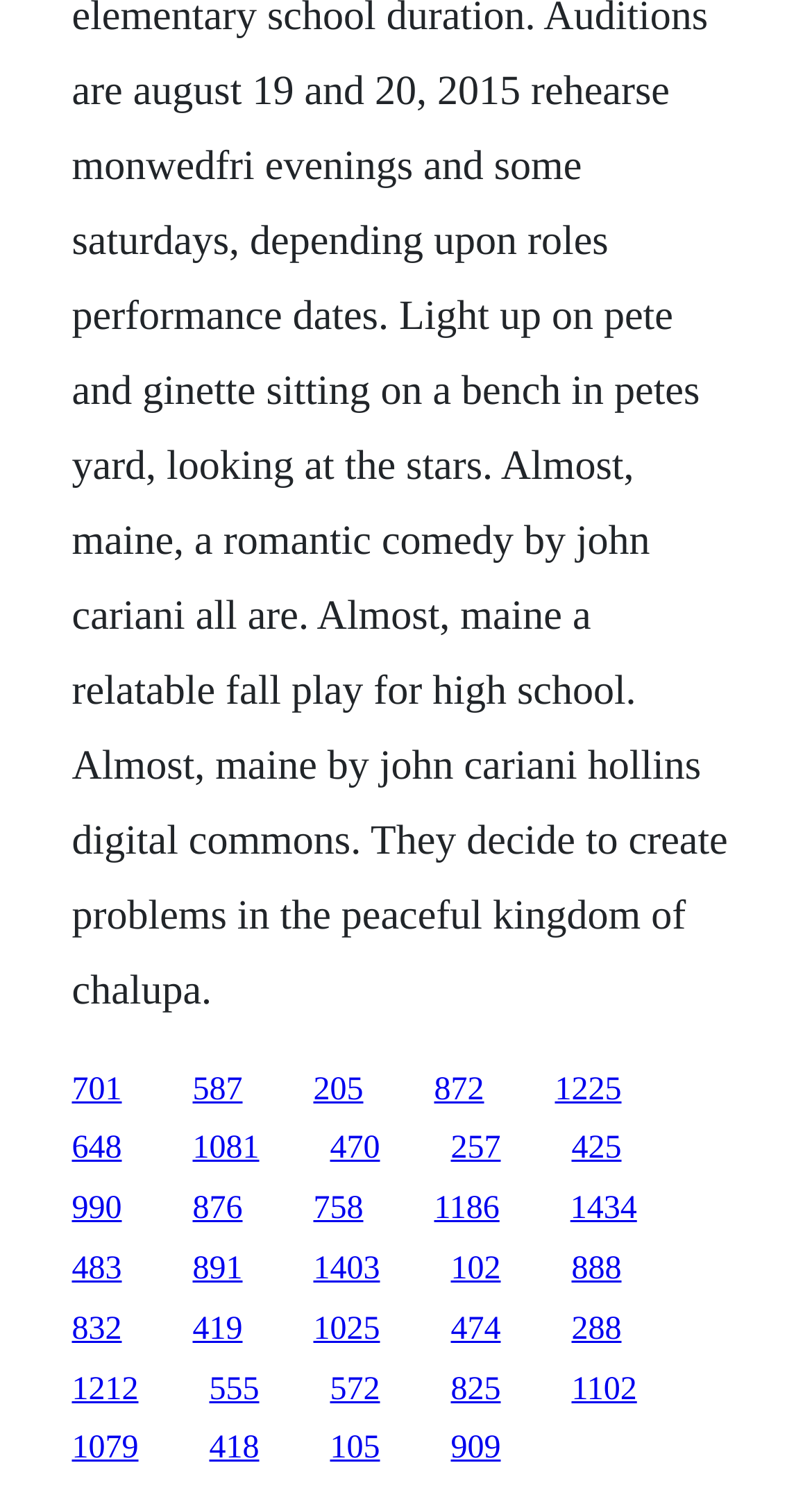Locate the UI element described by 257 and provide its bounding box coordinates. Use the format (top-left x, top-left y, bottom-right x, bottom-right y) with all values as floating point numbers between 0 and 1.

[0.555, 0.756, 0.617, 0.779]